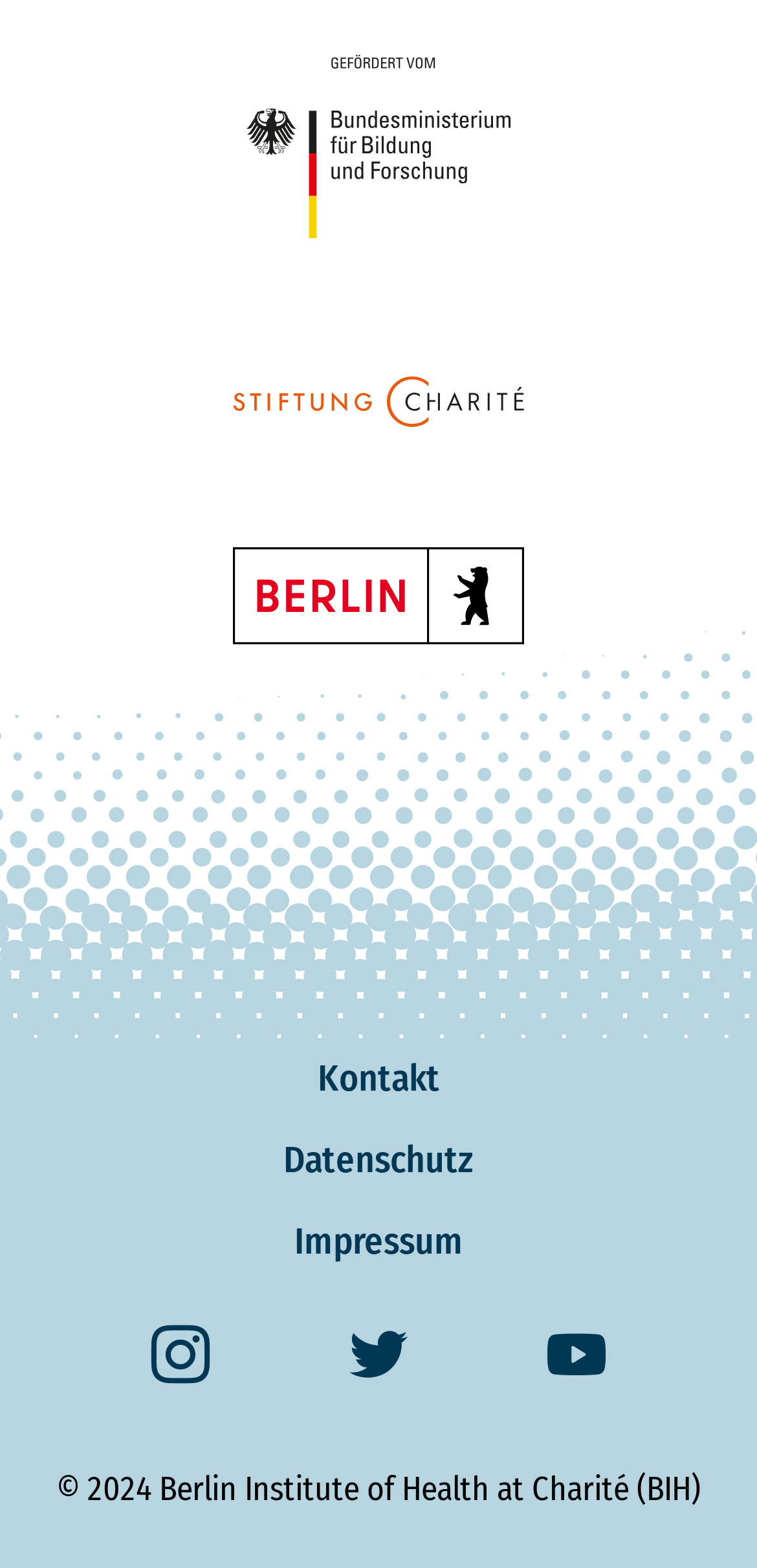Determine the bounding box coordinates of the area to click in order to meet this instruction: "contact us".

[0.419, 0.673, 0.581, 0.701]